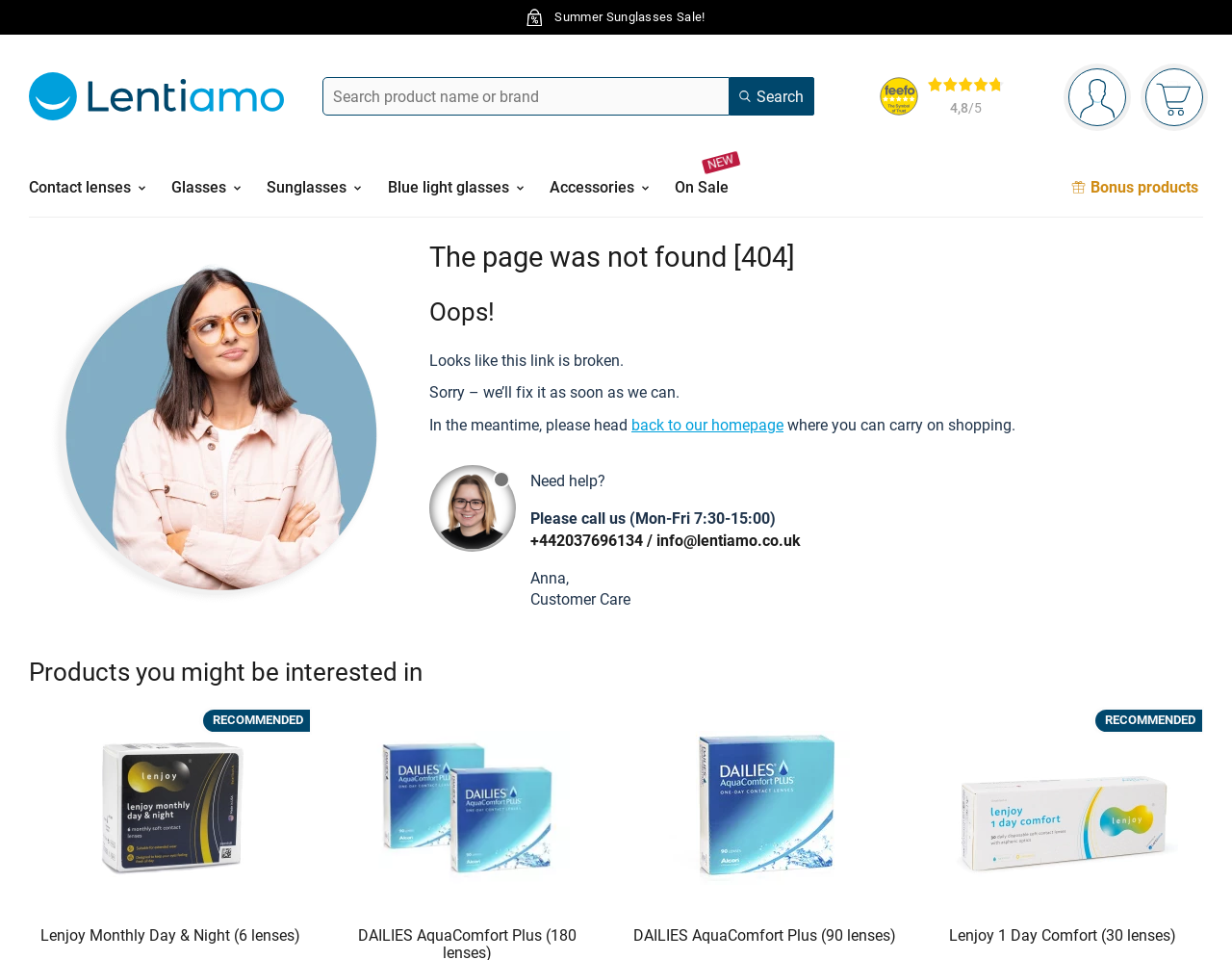Find the main header of the webpage and produce its text content.

The page was not found [404]